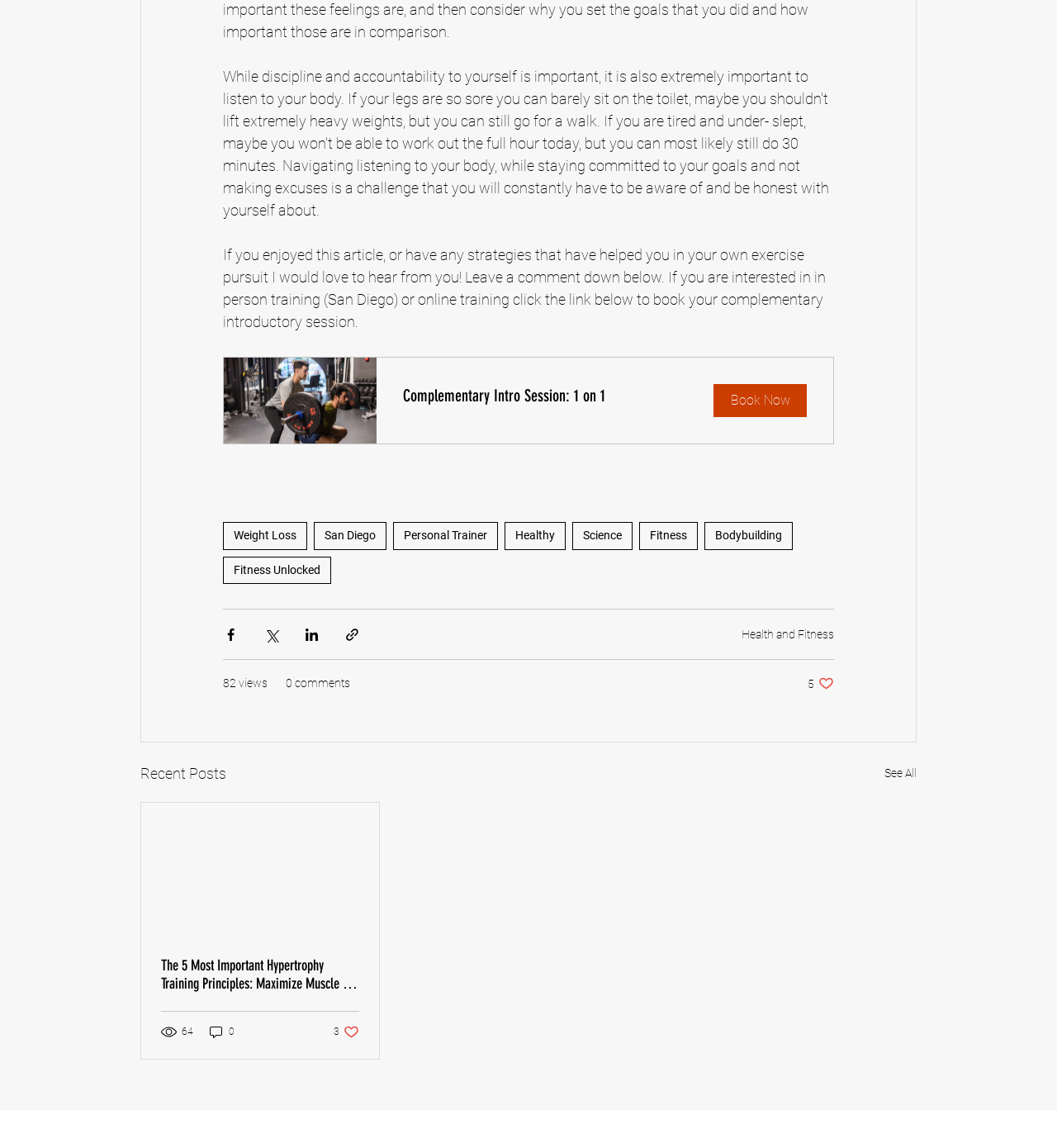Provide a short answer using a single word or phrase for the following question: 
How many likes does the second article in the 'Recent Posts' section have?

3 likes